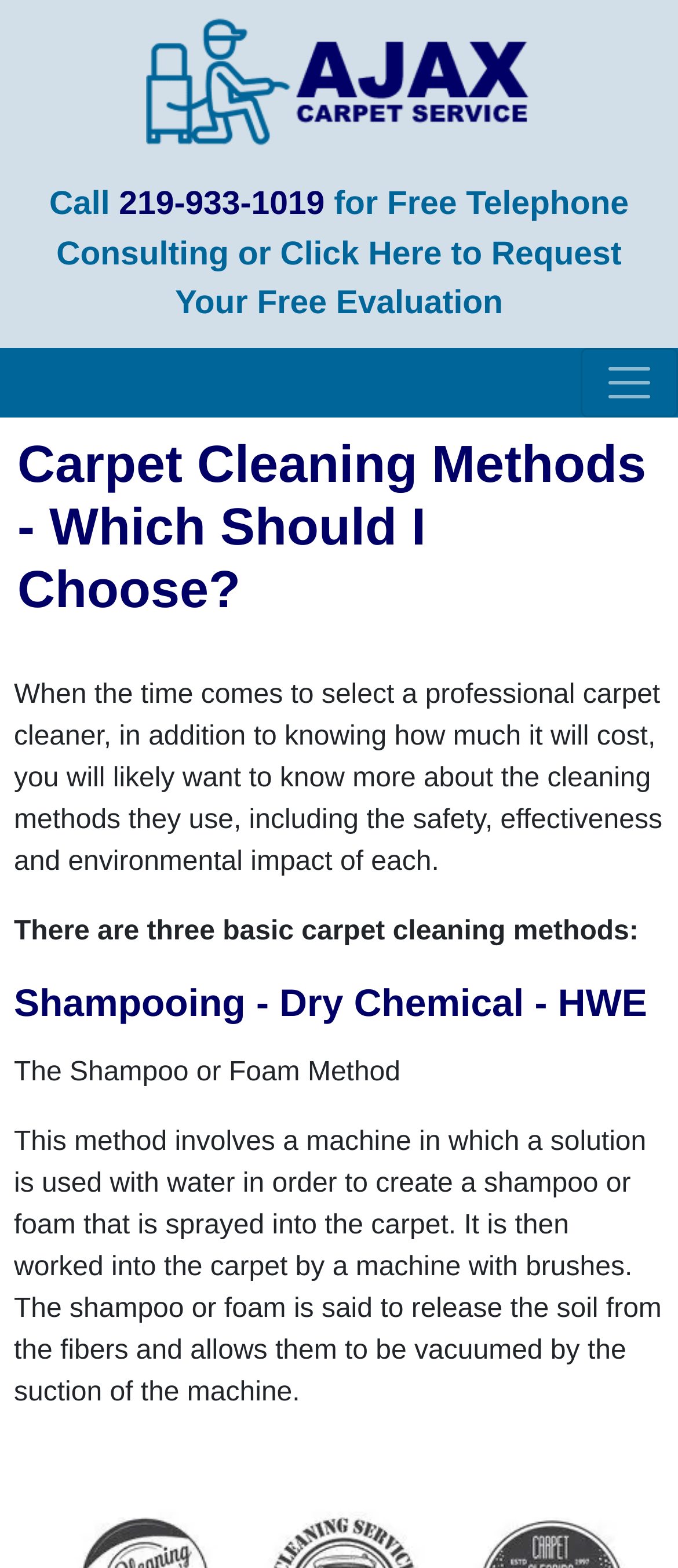Please provide a one-word or short phrase answer to the question:
What is the purpose of the shampoo or foam in the carpet cleaning method?

Release soil from fibers